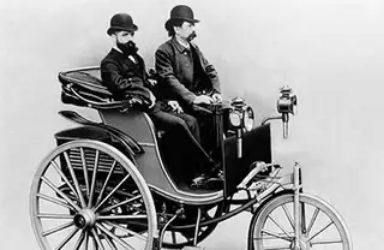Is the motor carriage black?
Please answer the question with a detailed response using the information from the screenshot.

The caption describes the photograph as black-and-white, but it does not imply that the motor carriage itself is black. Instead, it suggests that the image is in black-and-white, which is a characteristic of the photograph, not the carriage.